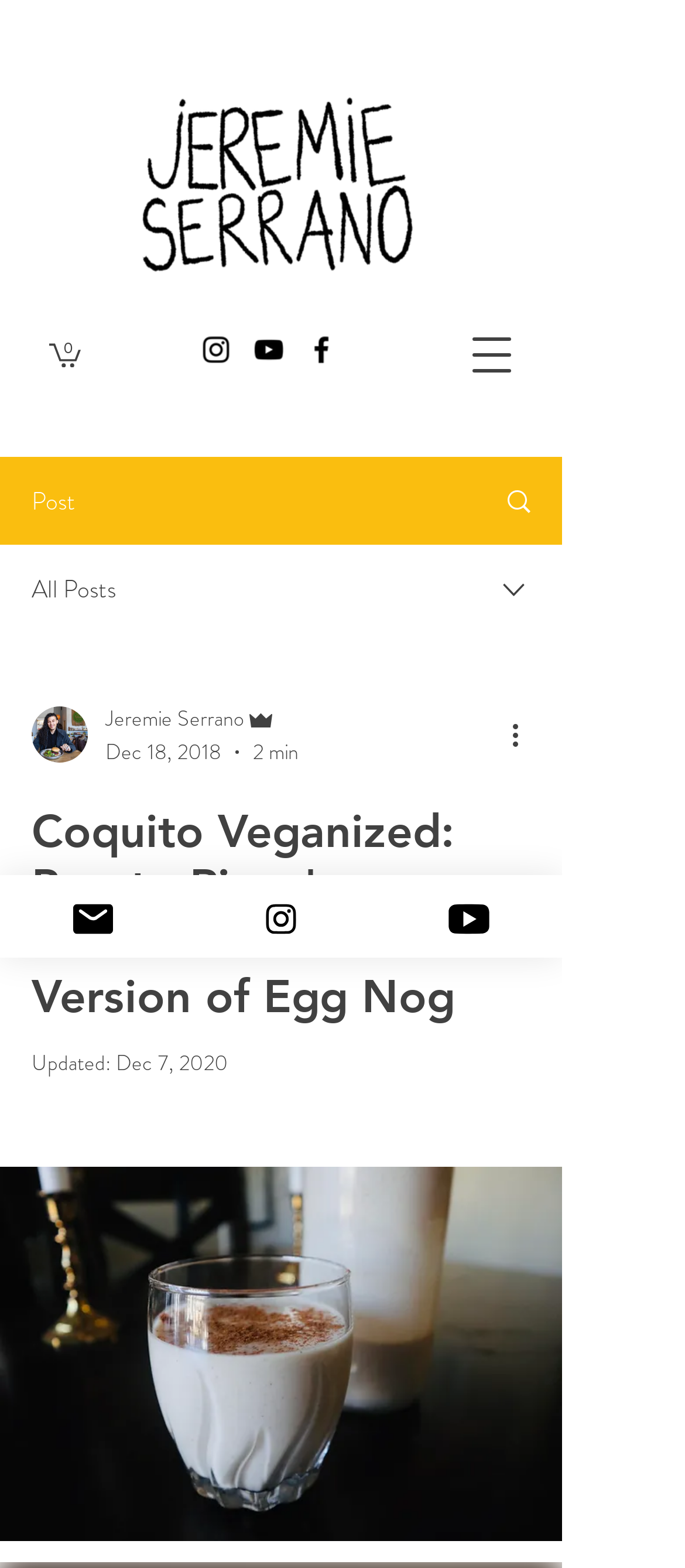Please identify the coordinates of the bounding box that should be clicked to fulfill this instruction: "Read all posts".

[0.046, 0.364, 0.169, 0.387]